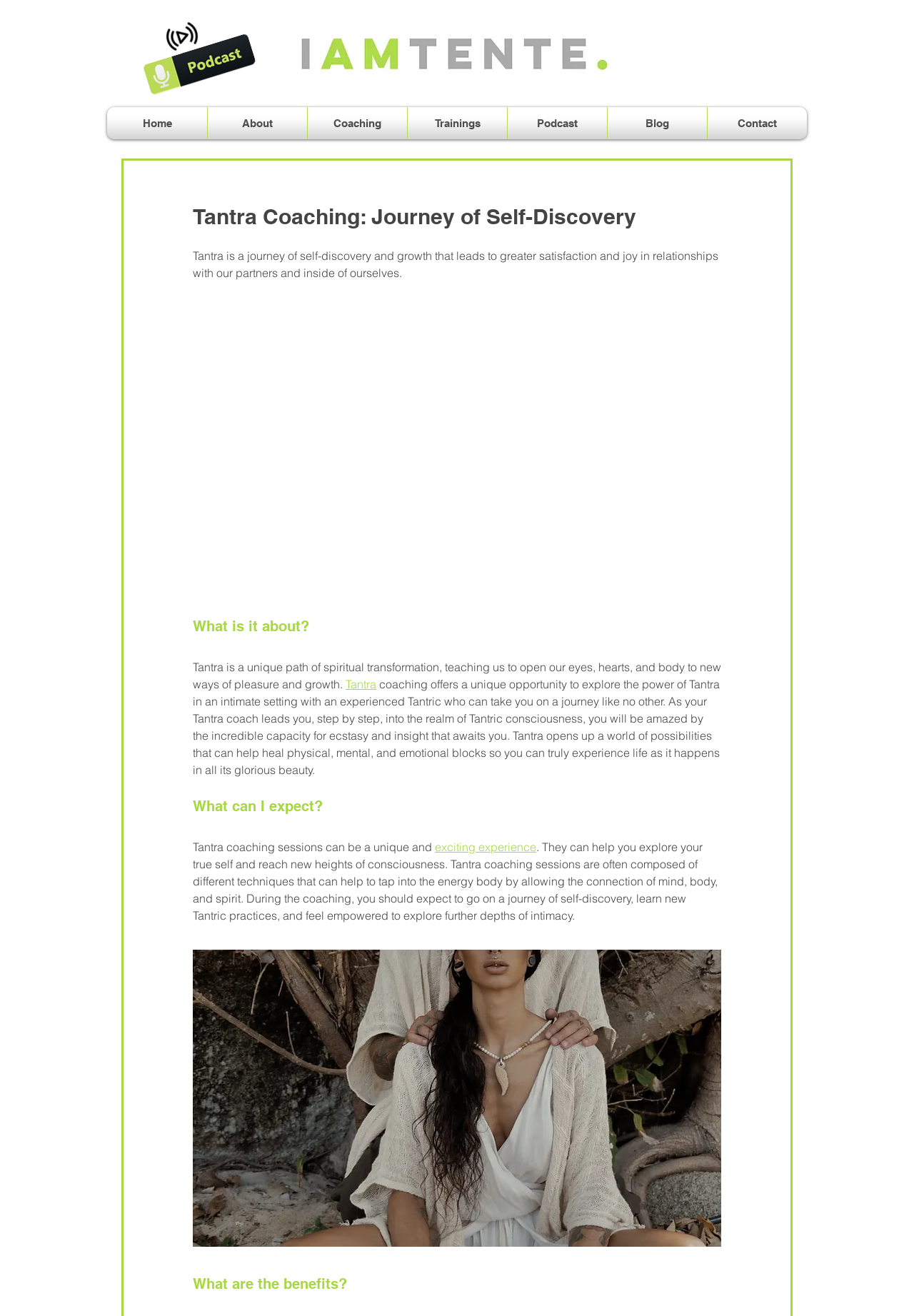Please determine the bounding box coordinates for the UI element described as: "exciting experience".

[0.476, 0.638, 0.587, 0.649]